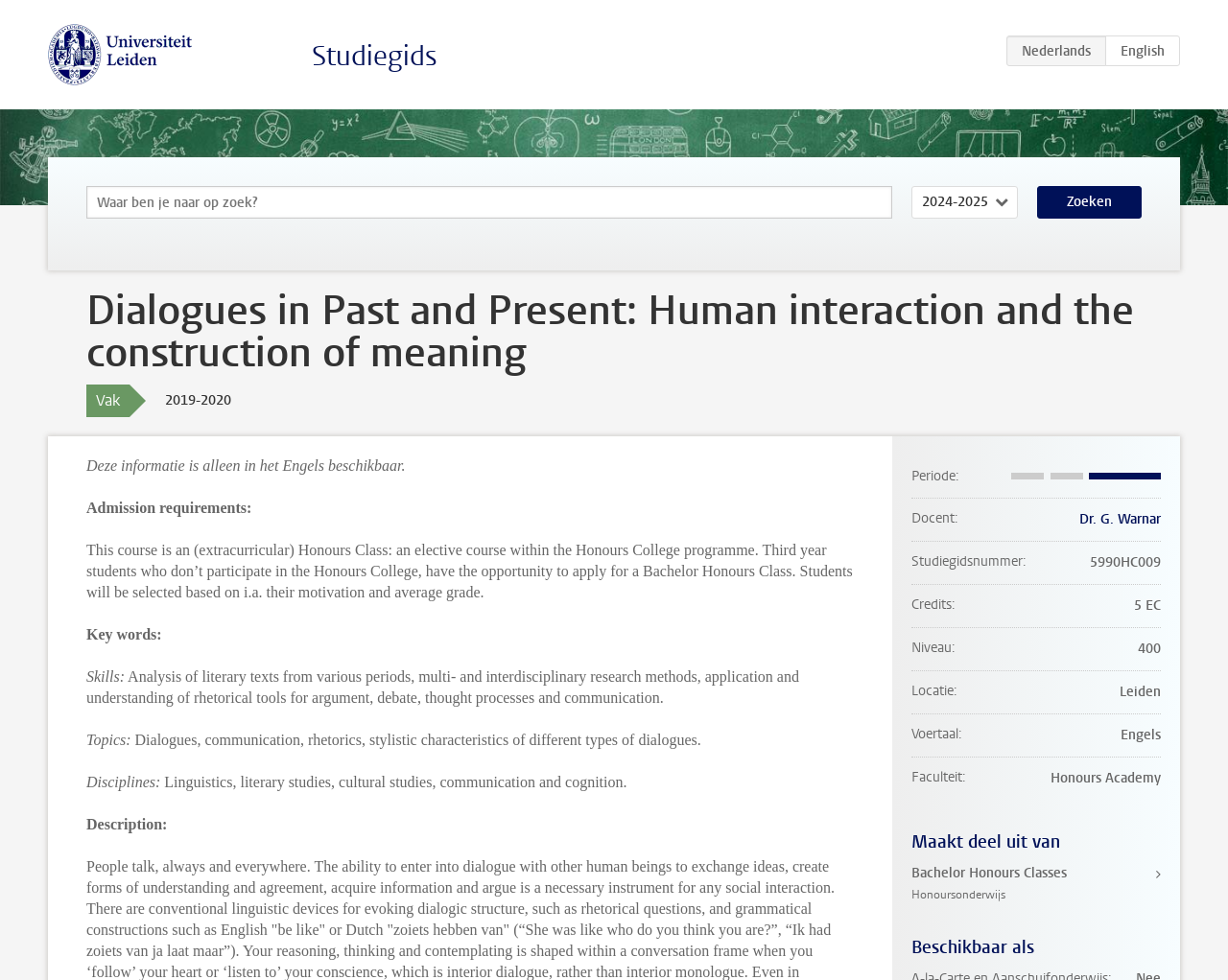Provide the bounding box coordinates of the HTML element described by the text: "alt="Universiteit Leiden"". The coordinates should be in the format [left, top, right, bottom] with values between 0 and 1.

[0.039, 0.046, 0.157, 0.062]